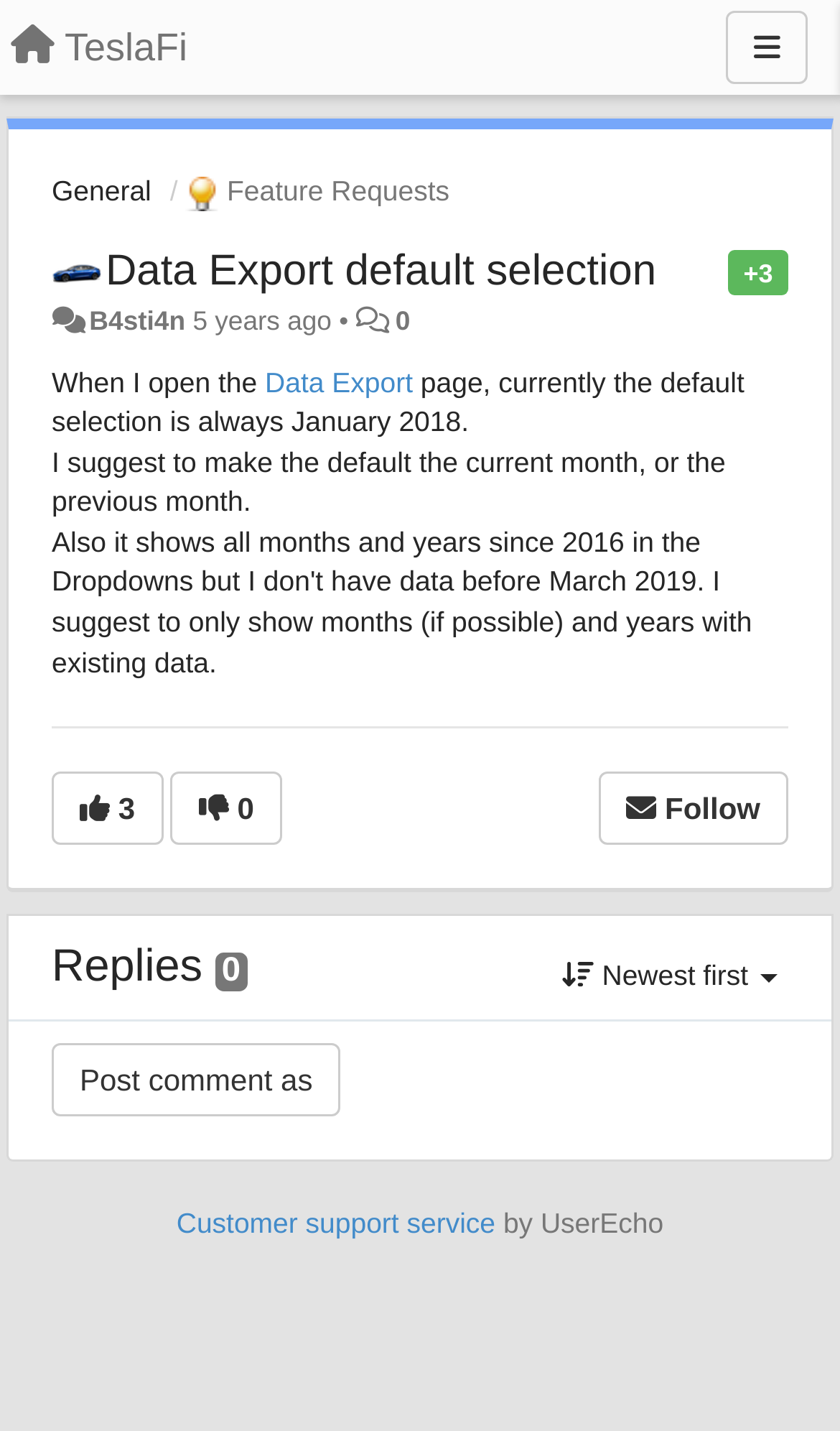Refer to the image and answer the question with as much detail as possible: How many months are suggested as default selection alternatives?

The webpage suggests making the default selection the current month or the previous month, which implies two alternative default selection options.